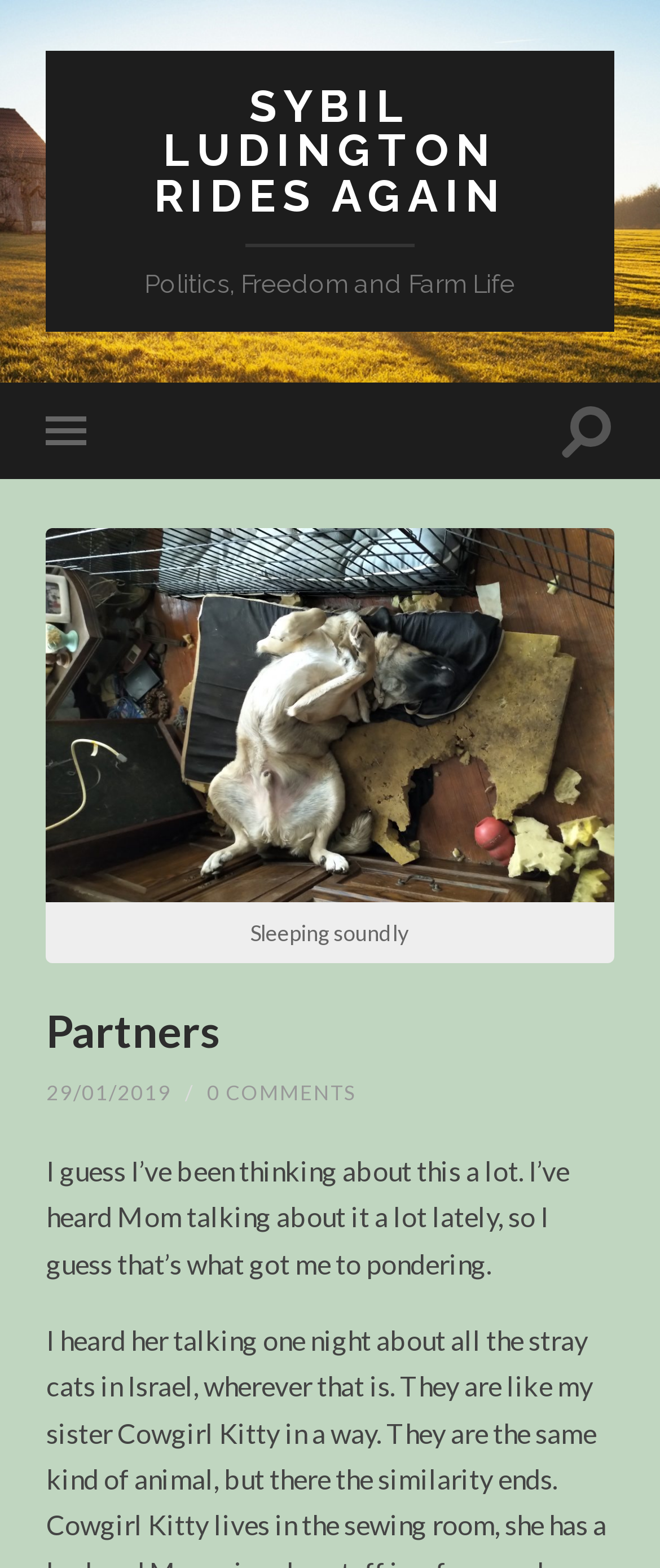What is the name of the blog?
From the image, respond using a single word or phrase.

Sybil Ludington Rides Again